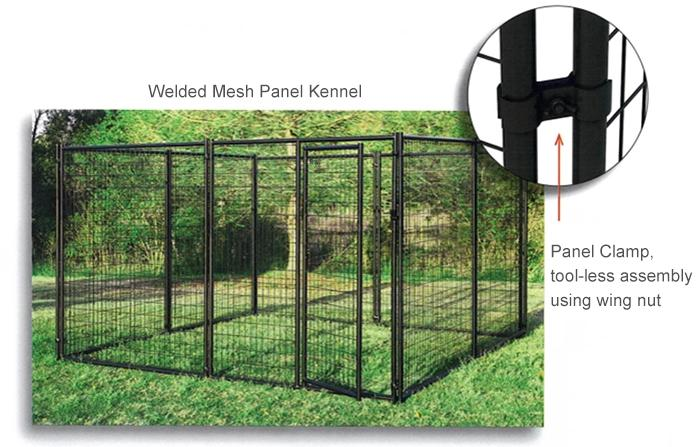What is the purpose of the kennel's design?
Based on the image, answer the question with a single word or brief phrase.

Comfort and ventilation